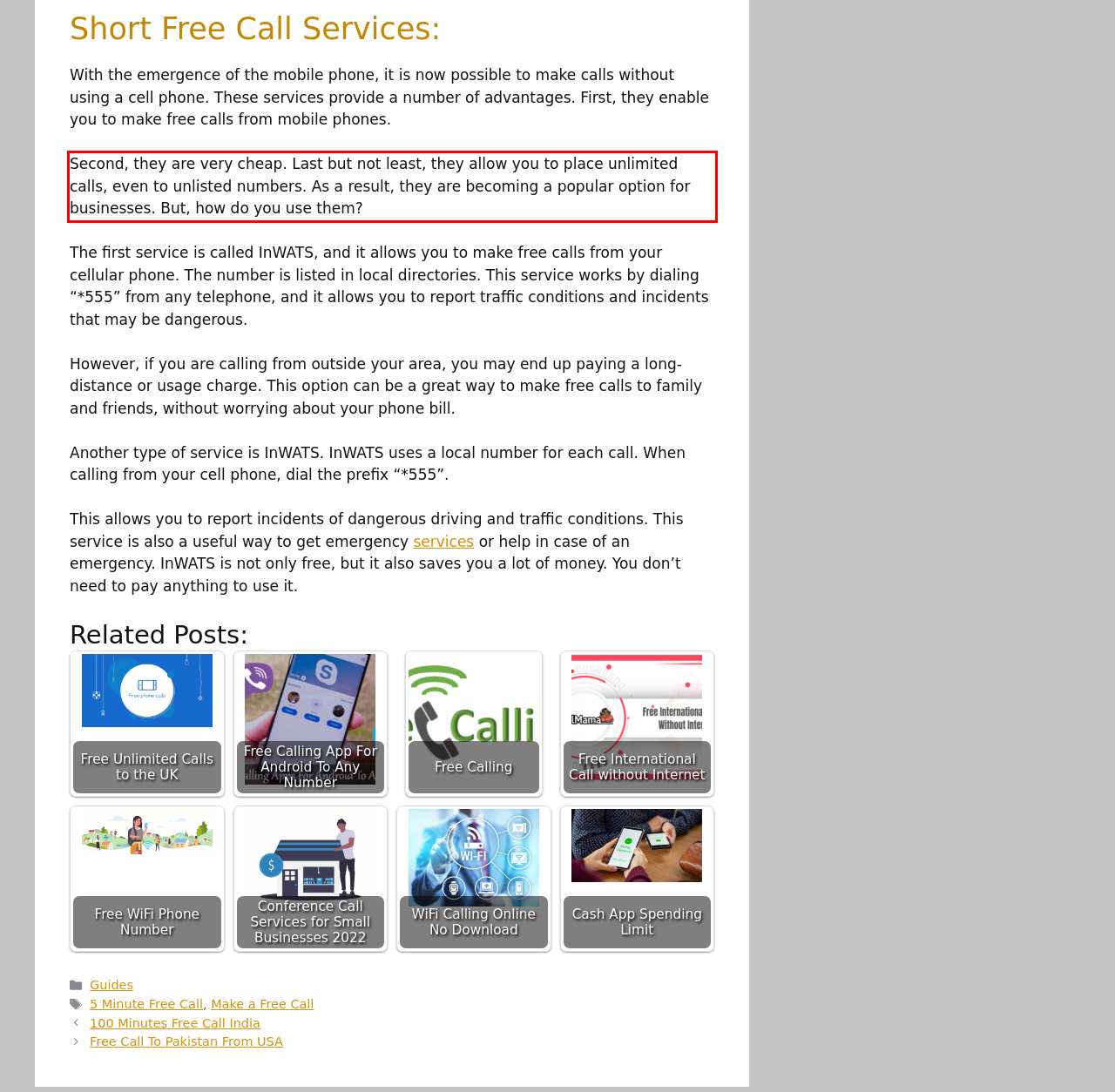Please perform OCR on the text within the red rectangle in the webpage screenshot and return the text content.

Second, they are very cheap. Last but not least, they allow you to place unlimited calls, even to unlisted numbers. As a result, they are becoming a popular option for businesses. But, how do you use them?